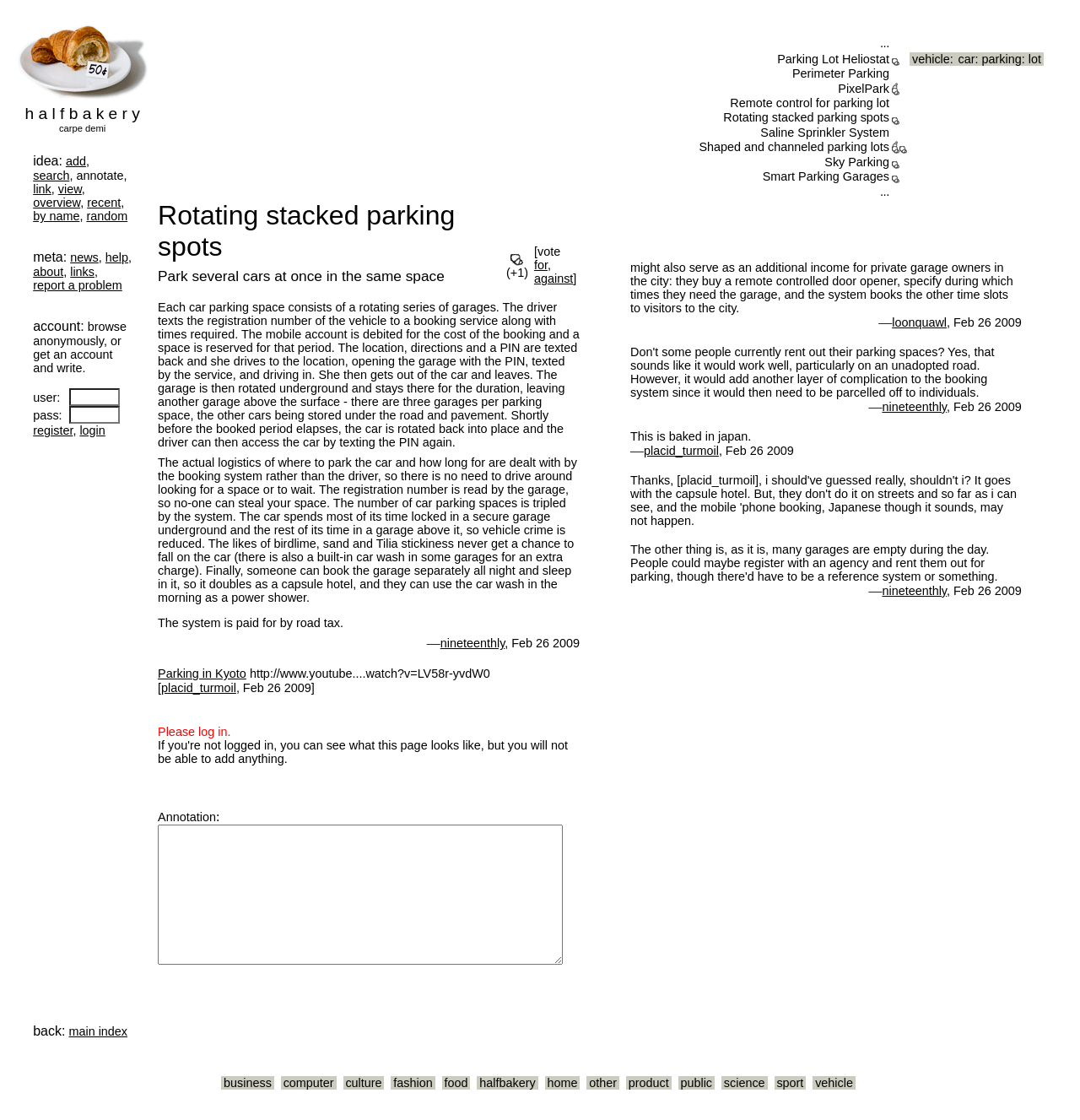How many parking lots are listed in the webpage?
Provide a detailed answer to the question using information from the image.

I counted the number of parking lots listed in the webpage, and I found 9 of them, including 'Parking Lot Heliostat', 'Perimeter Parking', 'PixelPark', and so on.